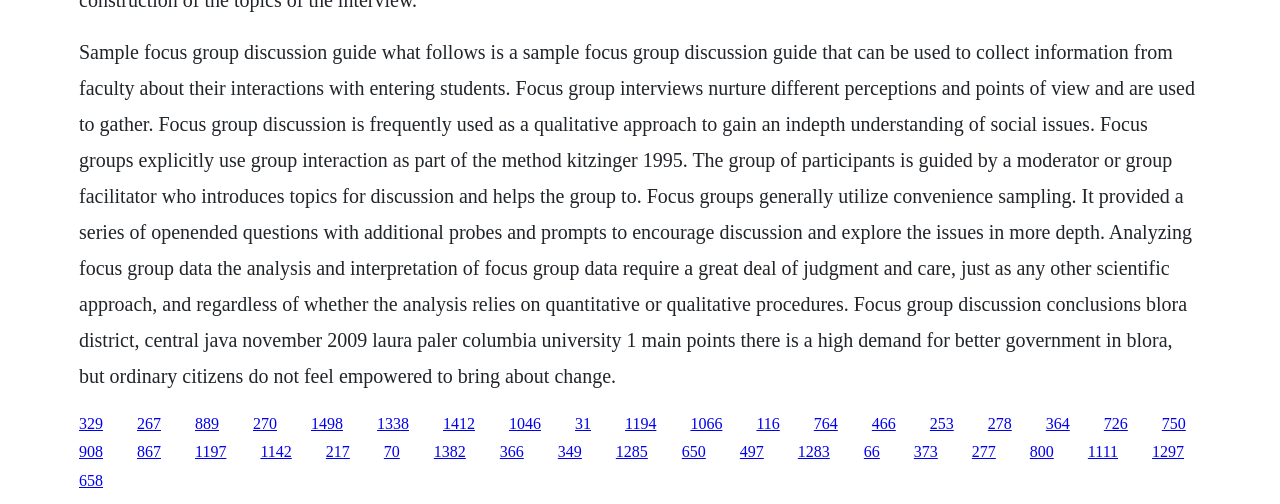What is the purpose of focus group discussion? Using the information from the screenshot, answer with a single word or phrase.

Gain indepth understanding